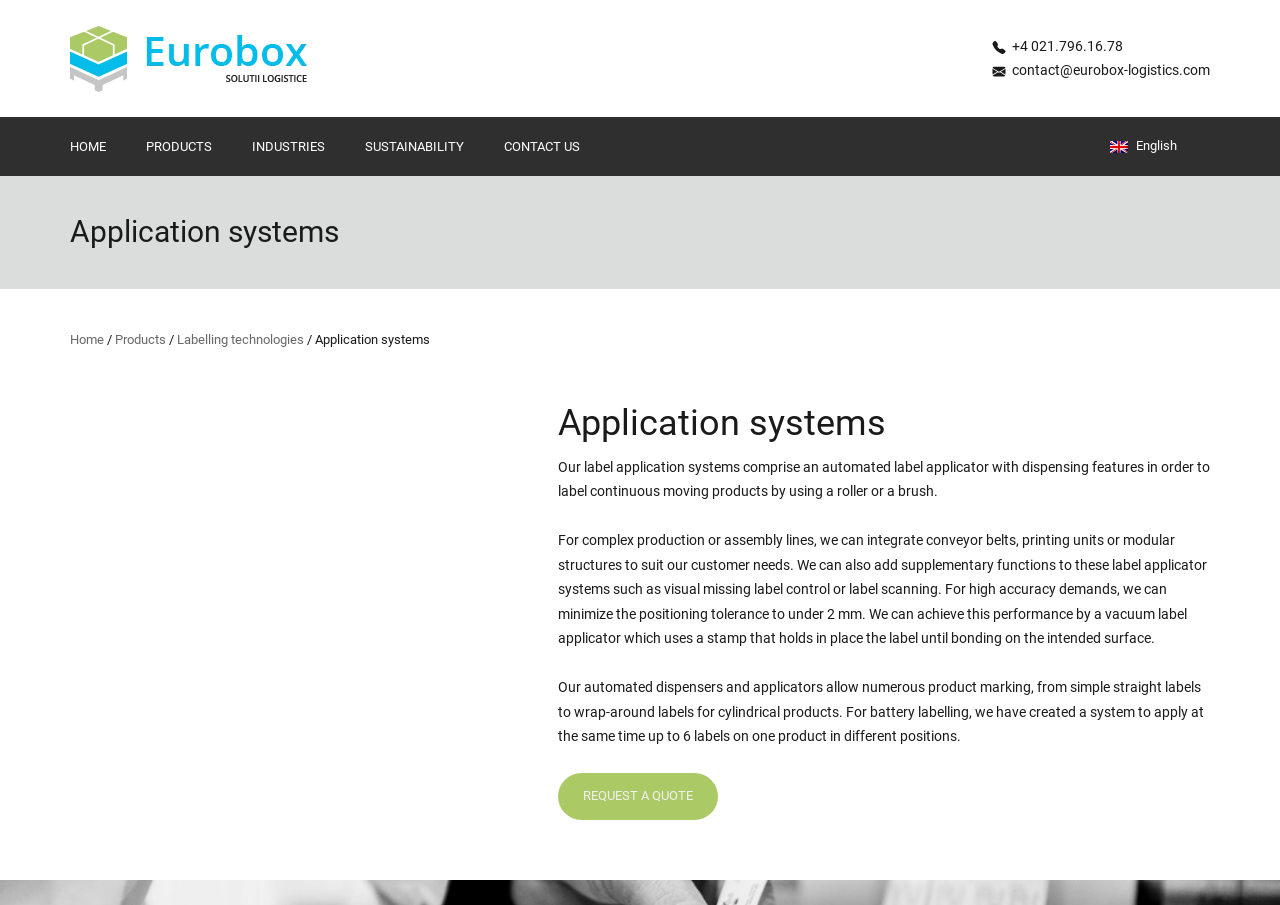Answer the question below with a single word or a brief phrase: 
What is the company's phone number?

+4 021.796.16.78